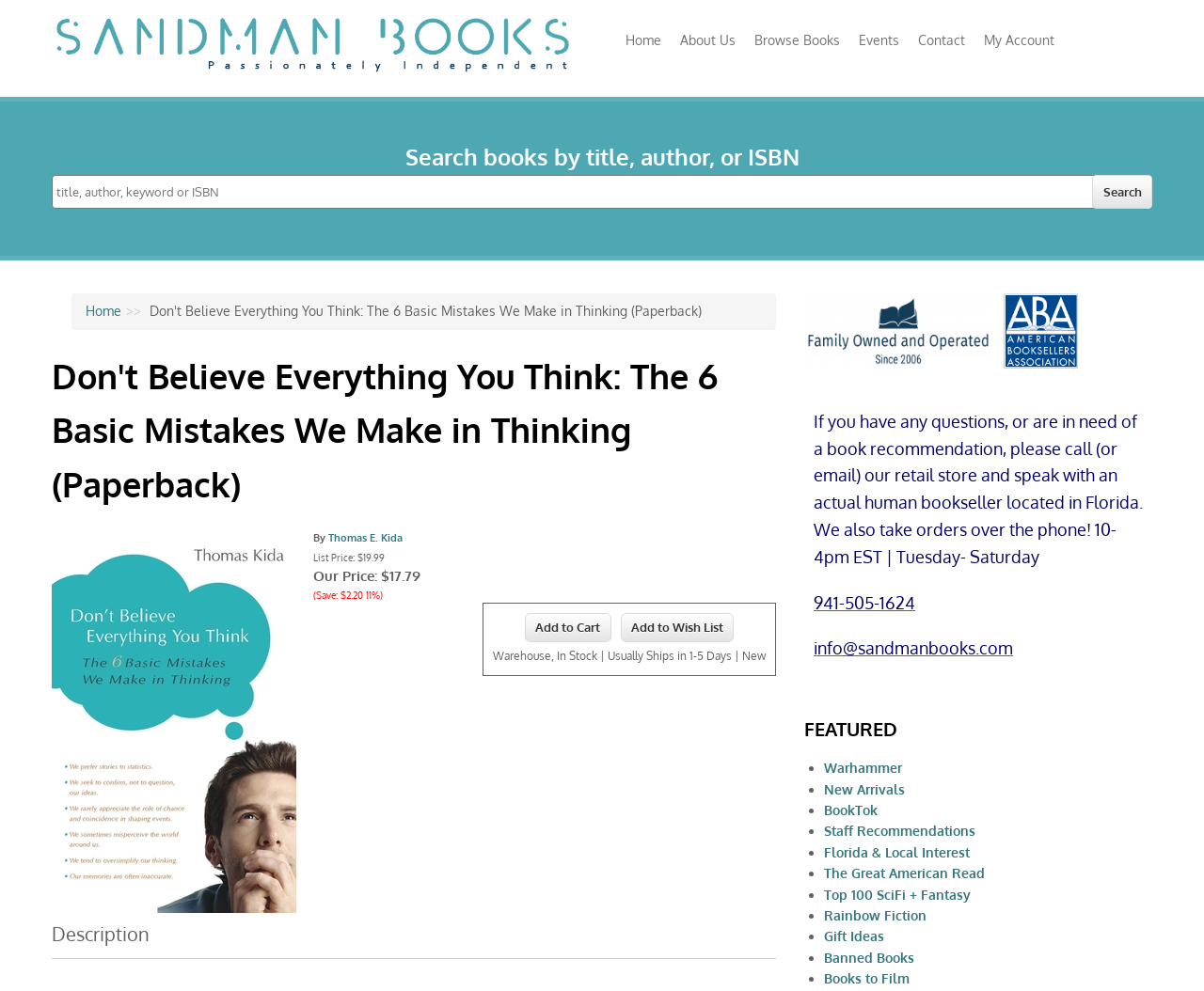Answer briefly with one word or phrase:
What is the price of the book?

$17.79